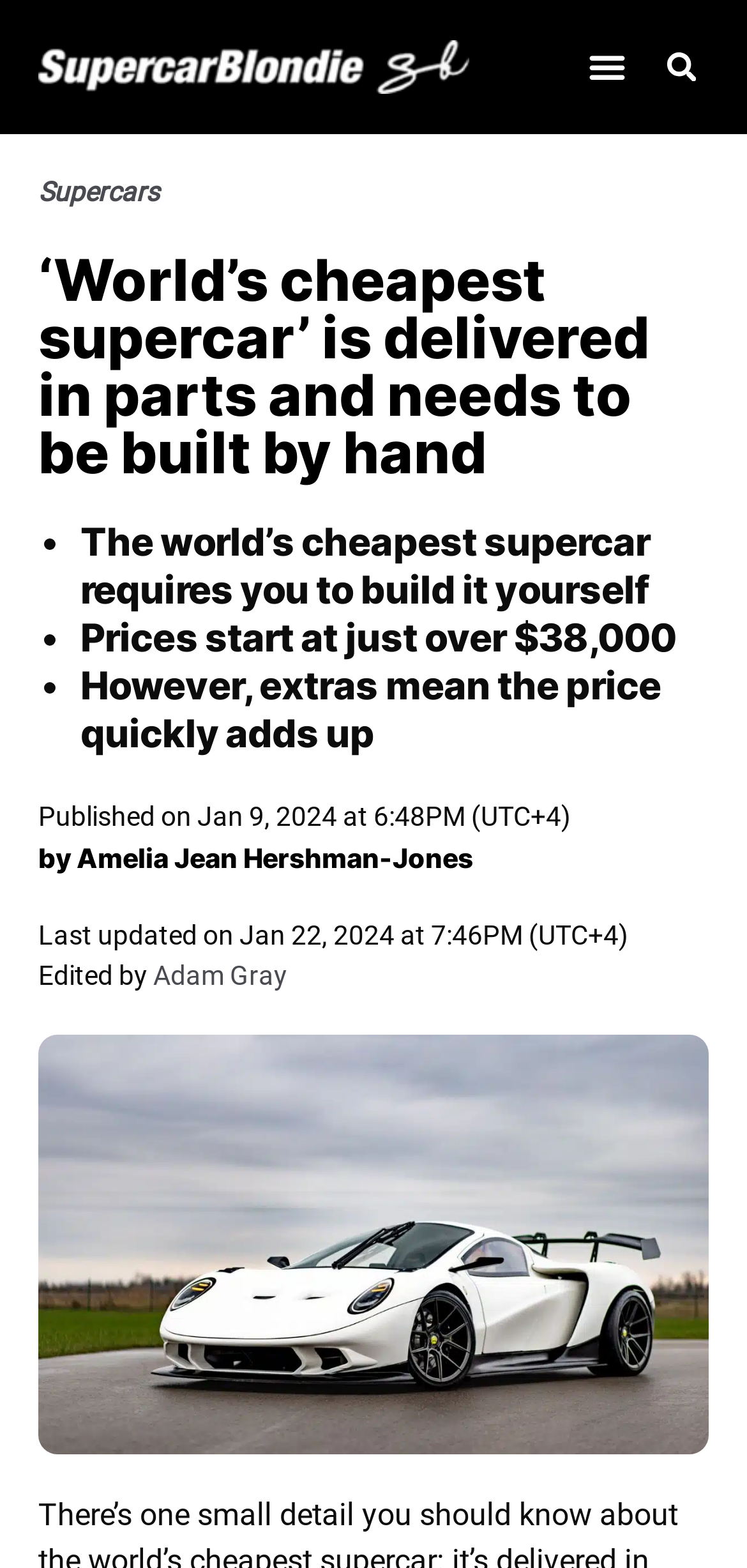Answer briefly with one word or phrase:
What is the name of the YouTube channel mentioned?

Supercar Blondie